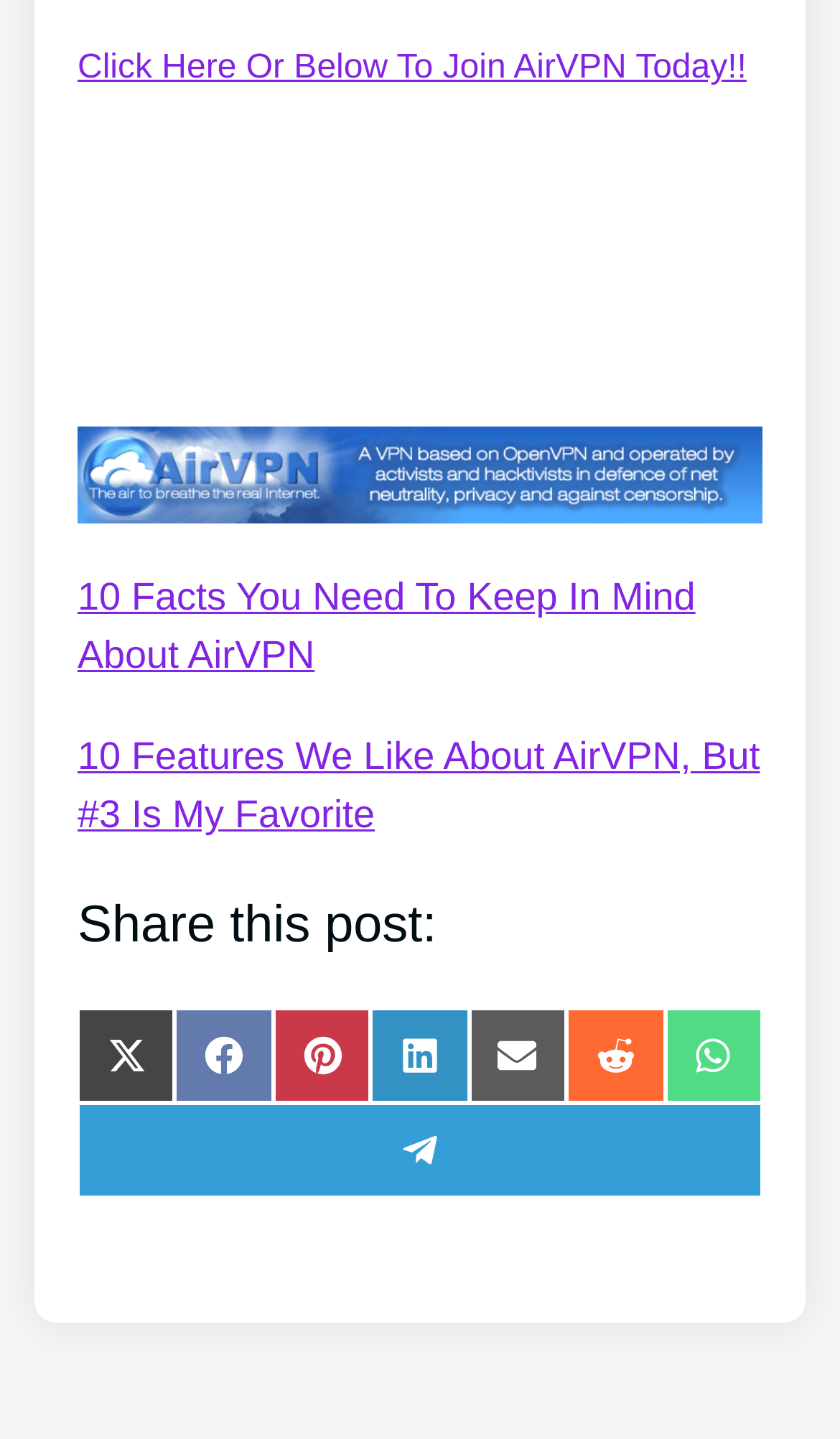Use the details in the image to answer the question thoroughly: 
What is the main topic of this webpage?

The webpage has multiple links and headings related to AirVPN, such as 'Why AirVPN Matters For Your Business (7 Essential Reasons)' and '10 Facts You Need To Keep In Mind About AirVPN', indicating that the main topic of this webpage is AirVPN.